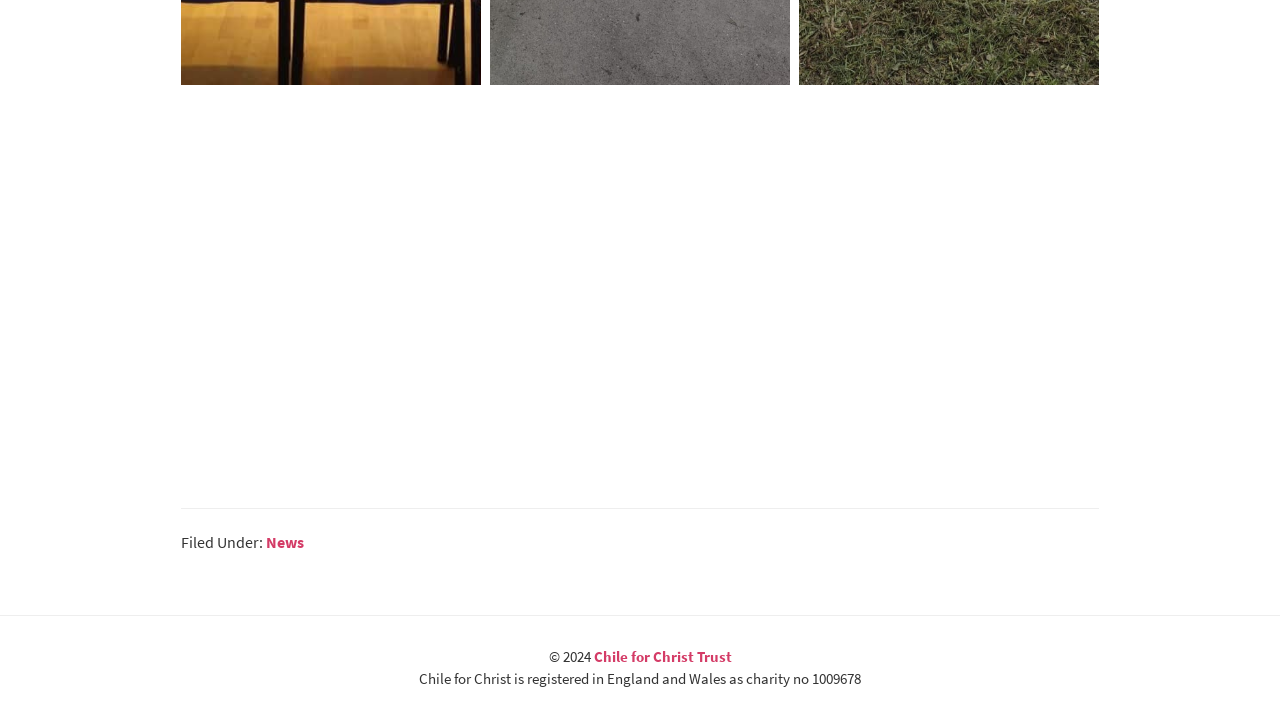Bounding box coordinates are specified in the format (top-left x, top-left y, bottom-right x, bottom-right y). All values are floating point numbers bounded between 0 and 1. Please provide the bounding box coordinate of the region this sentence describes: Chile for Christ Trust

[0.464, 0.897, 0.571, 0.923]